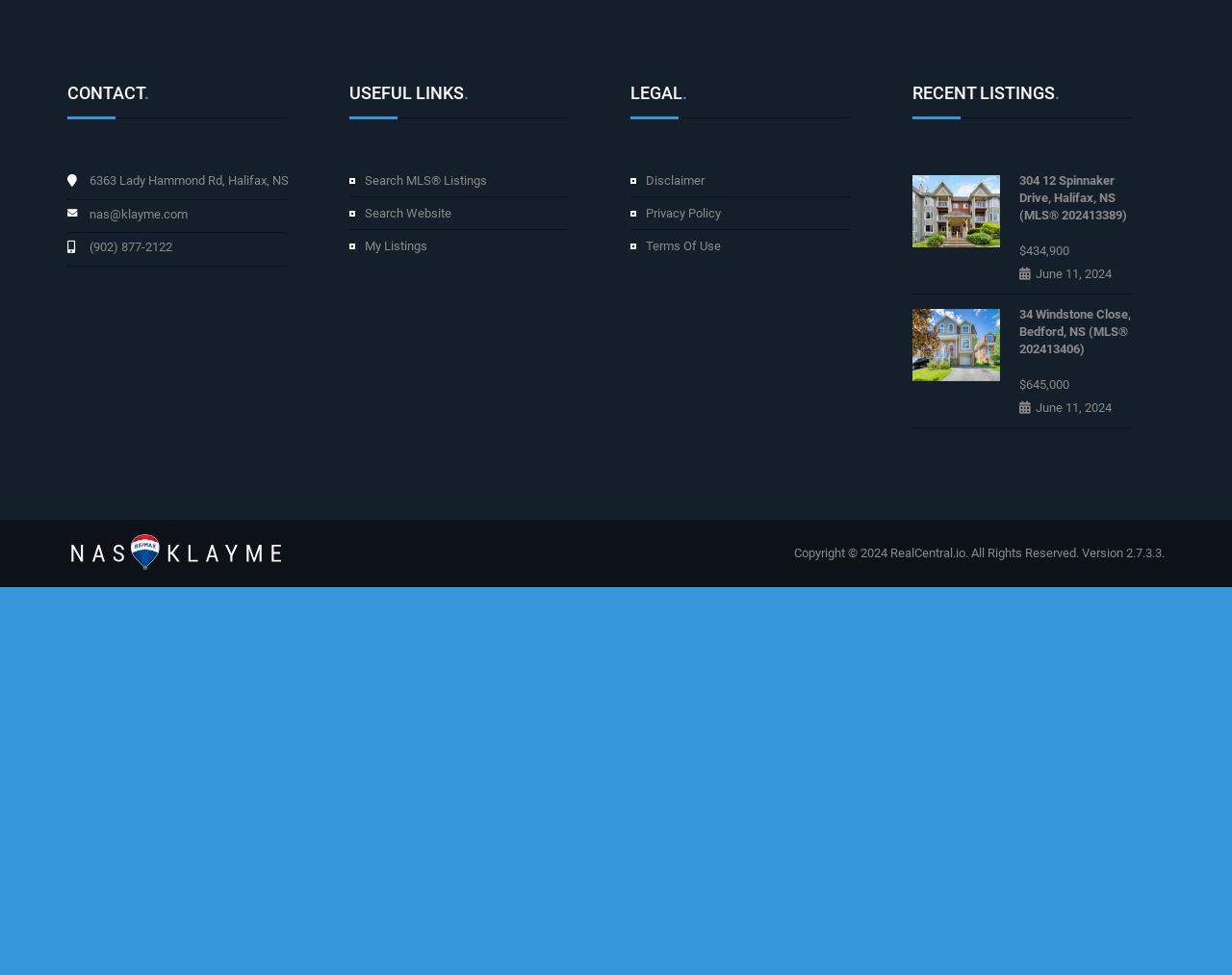Determine the bounding box coordinates of the clickable element to achieve the following action: 'Check disclaimer'. Provide the coordinates as four float values between 0 and 1, formatted as [left, top, right, bottom].

[0.524, 0.178, 0.572, 0.192]